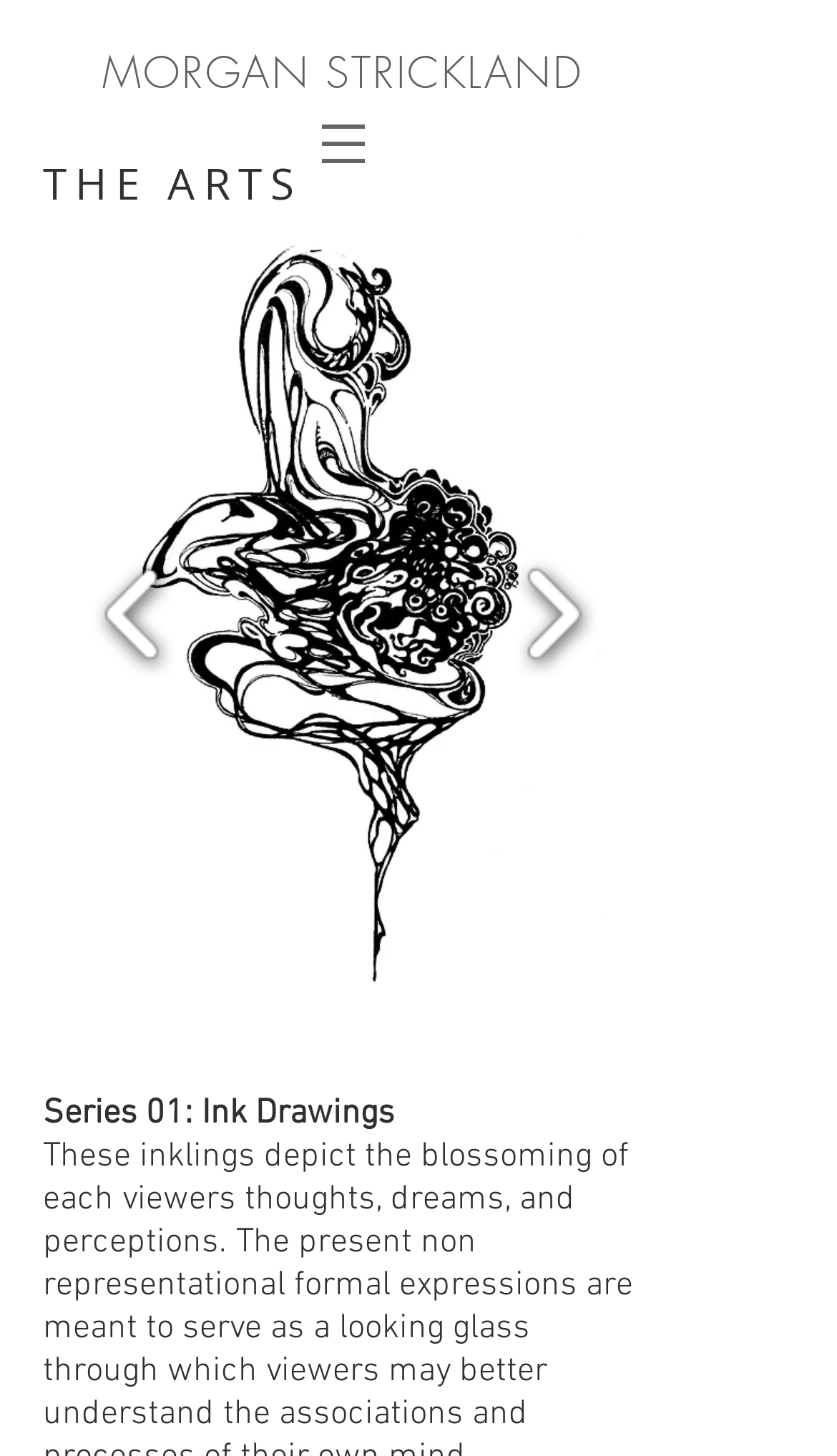Using the webpage screenshot, locate the HTML element that fits the following description and provide its bounding box: "INK 01".

[0.051, 0.161, 0.769, 0.681]